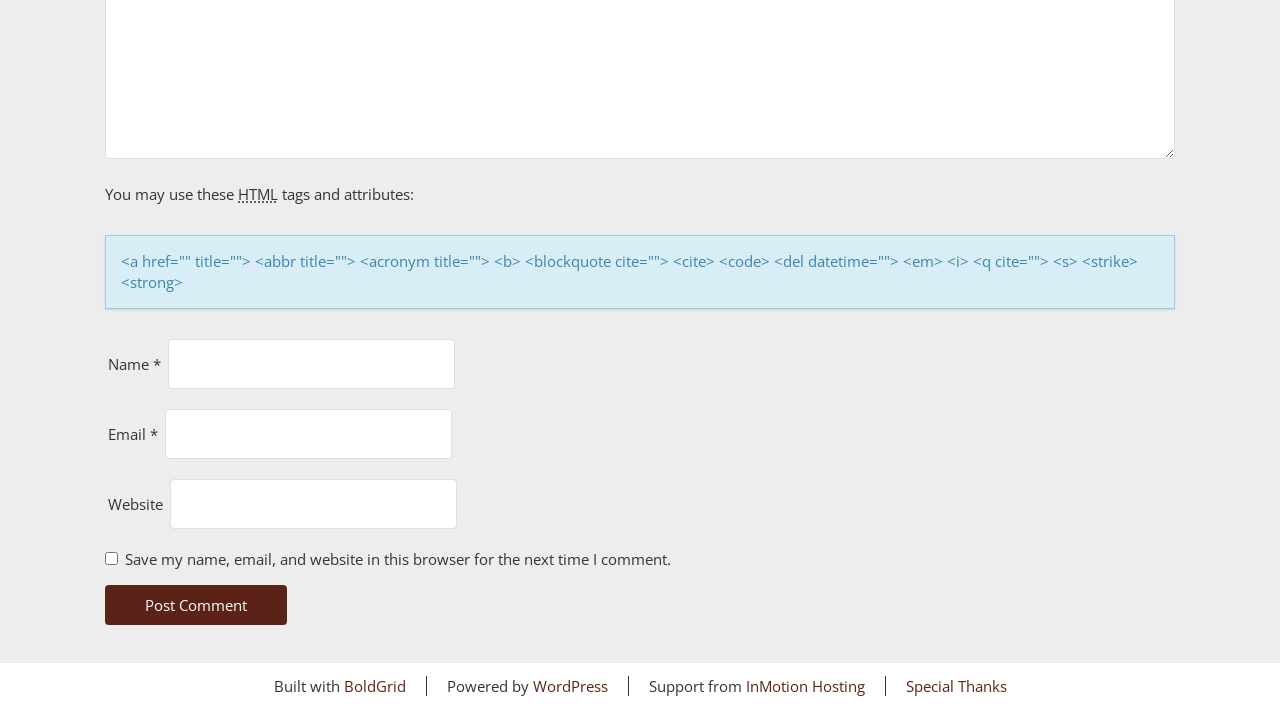Locate the bounding box coordinates of the element that needs to be clicked to carry out the instruction: "Visit the WordPress website". The coordinates should be given as four float numbers ranging from 0 to 1, i.e., [left, top, right, bottom].

[0.416, 0.953, 0.475, 0.981]